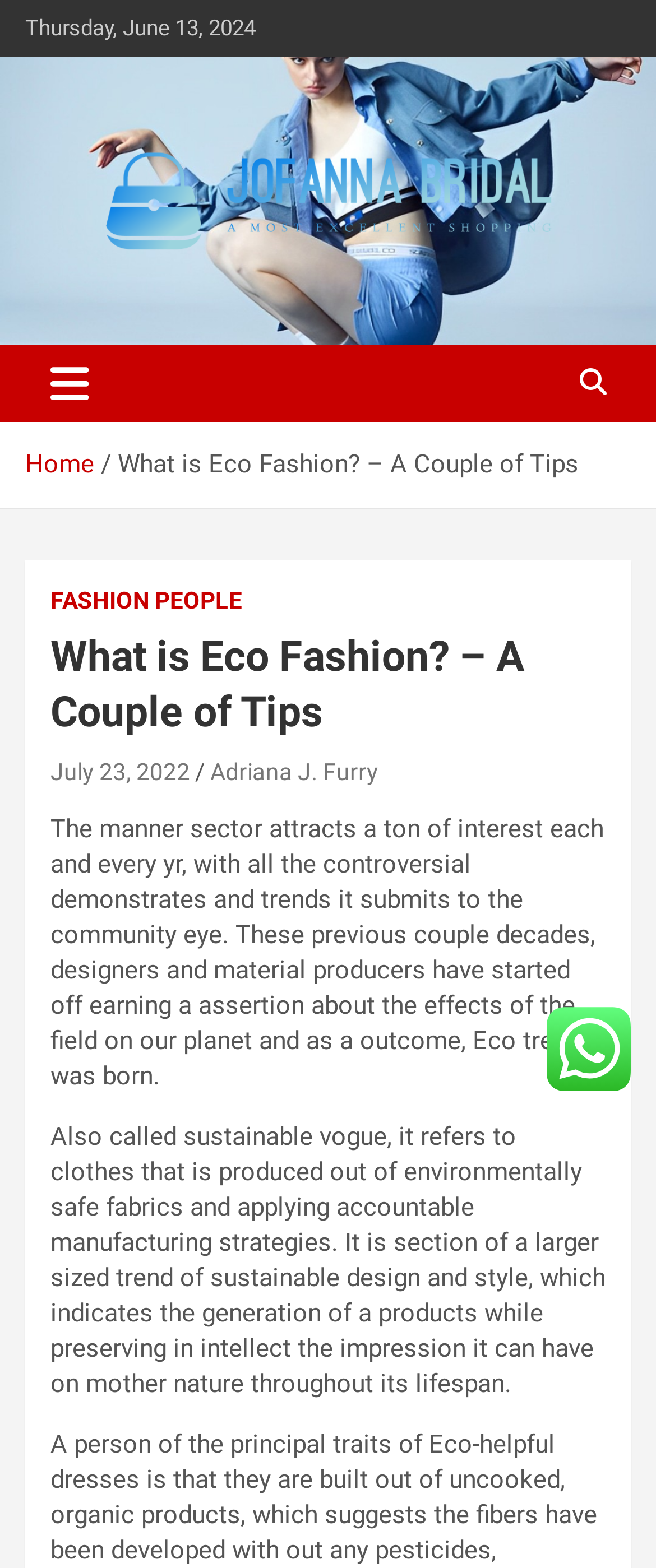Locate the bounding box coordinates for the element described below: "PCI Security Standards Council website". The coordinates must be four float values between 0 and 1, formatted as [left, top, right, bottom].

None